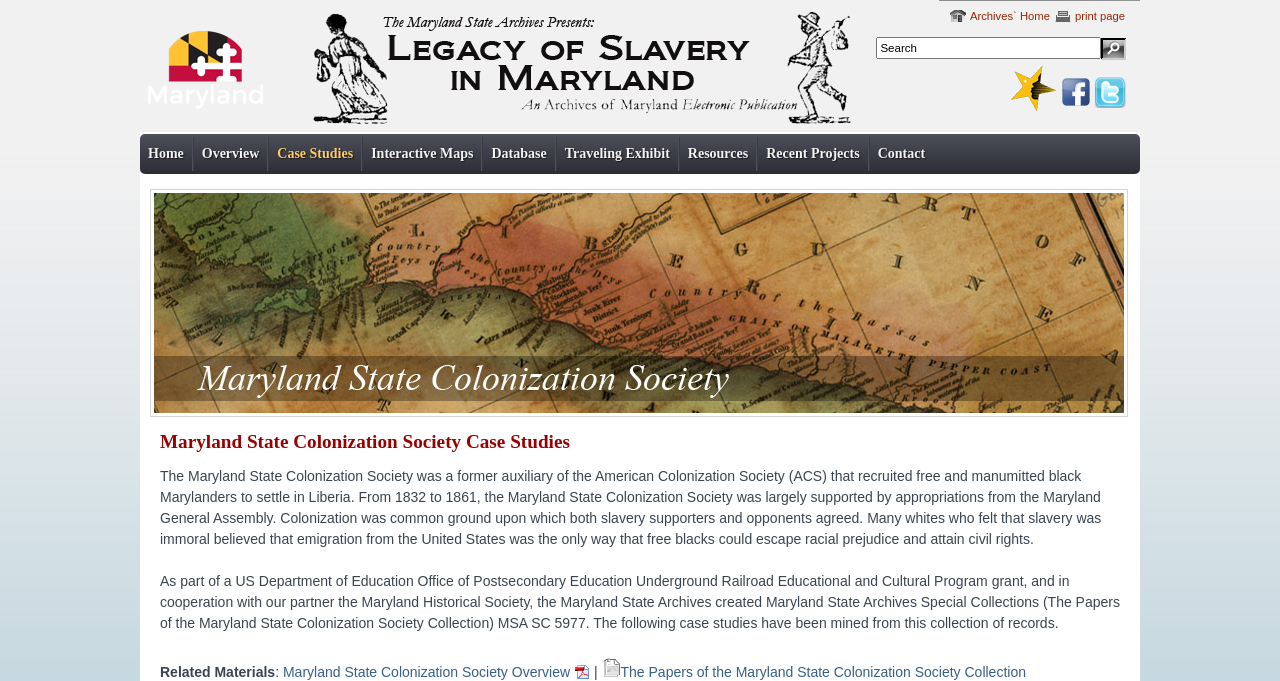What is the source of the map image?
Please ensure your answer to the question is detailed and covers all necessary aspects.

I found the answer by looking at the image element with ID 68. The image description mentions 'http://hdl.loc.gov/loc.gmd/g8882c.lm000002', which suggests that the image is from the Library of Congress.